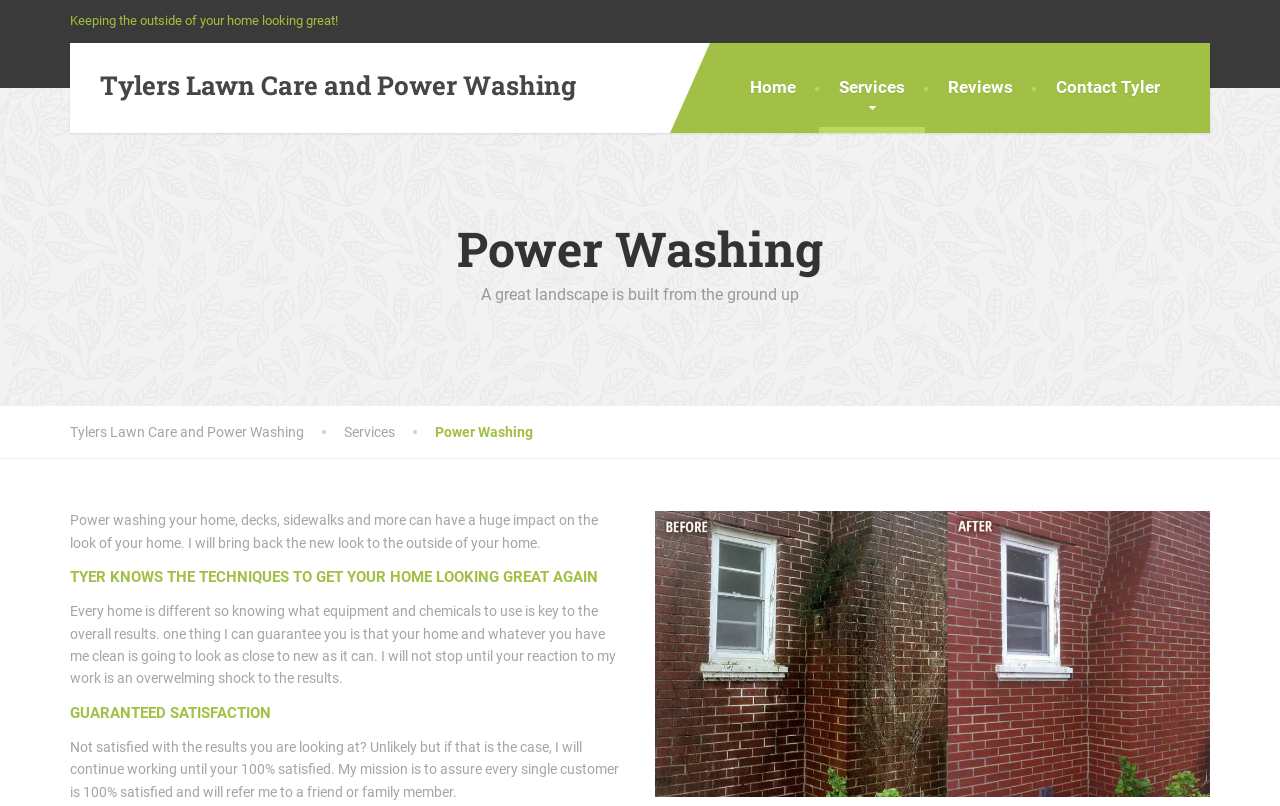Identify the headline of the webpage and generate its text content.

Tylers Lawn Care and Power Washing